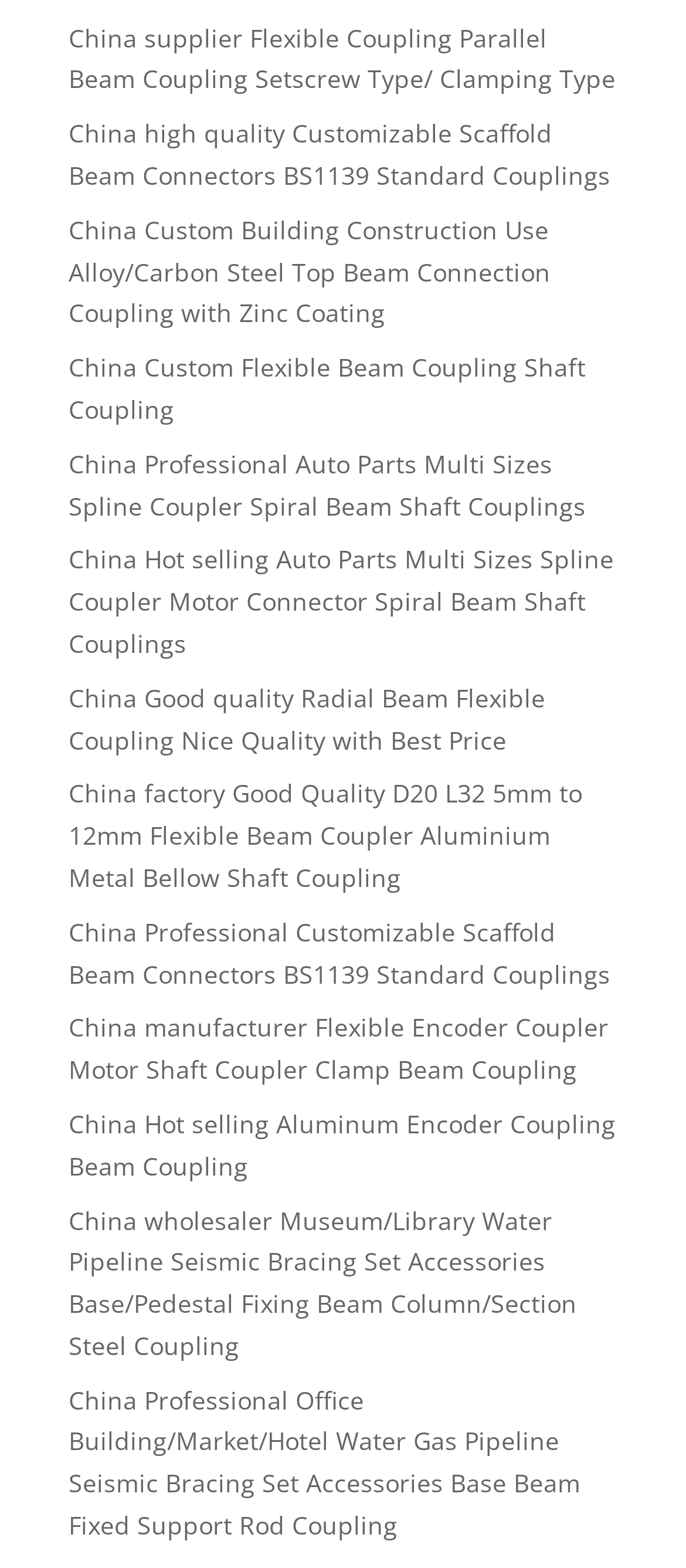What standard is mentioned in the descriptions?
Using the image, provide a concise answer in one word or a short phrase.

BS1139